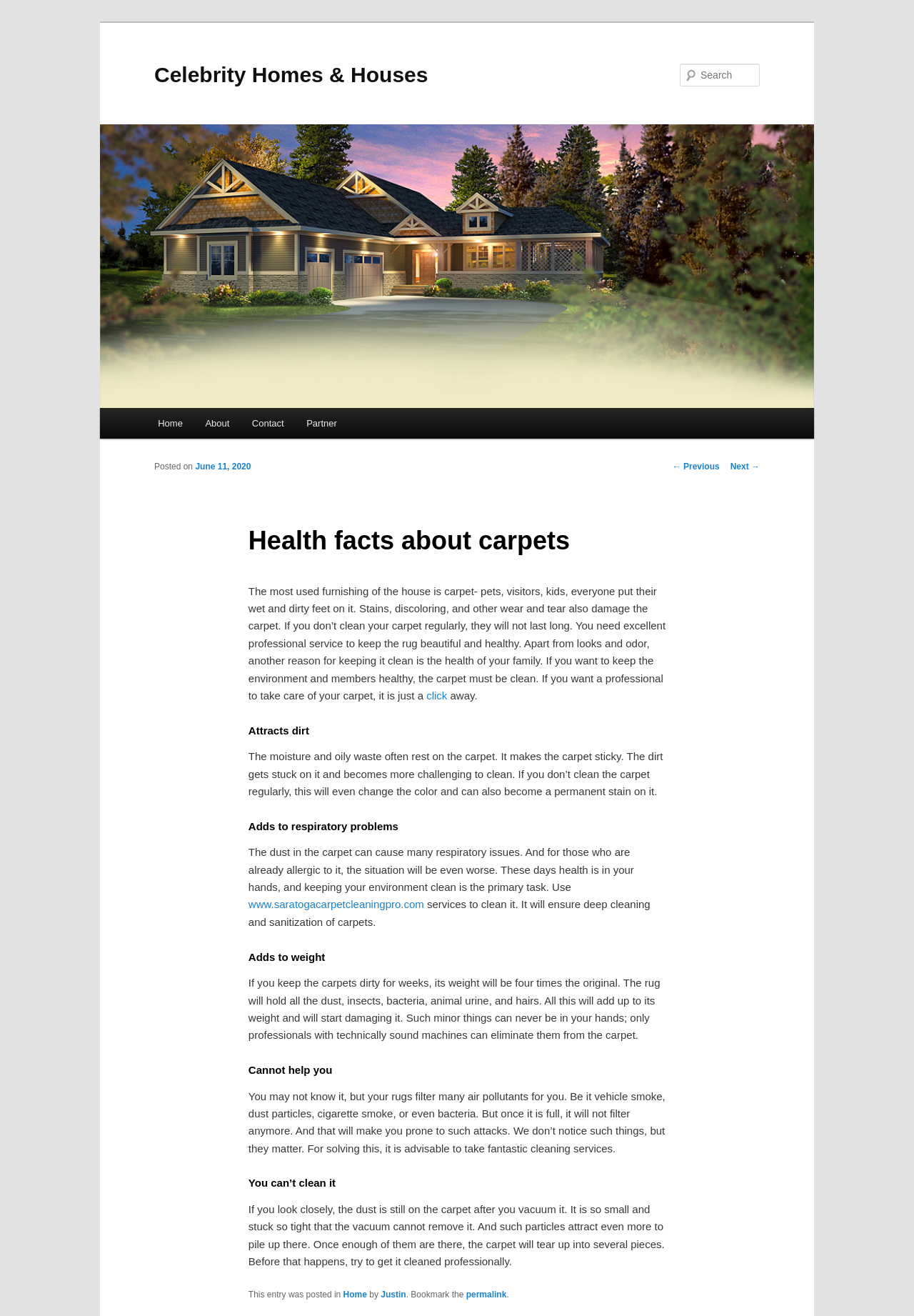Please identify the primary heading of the webpage and give its text content.

Celebrity Homes & Houses